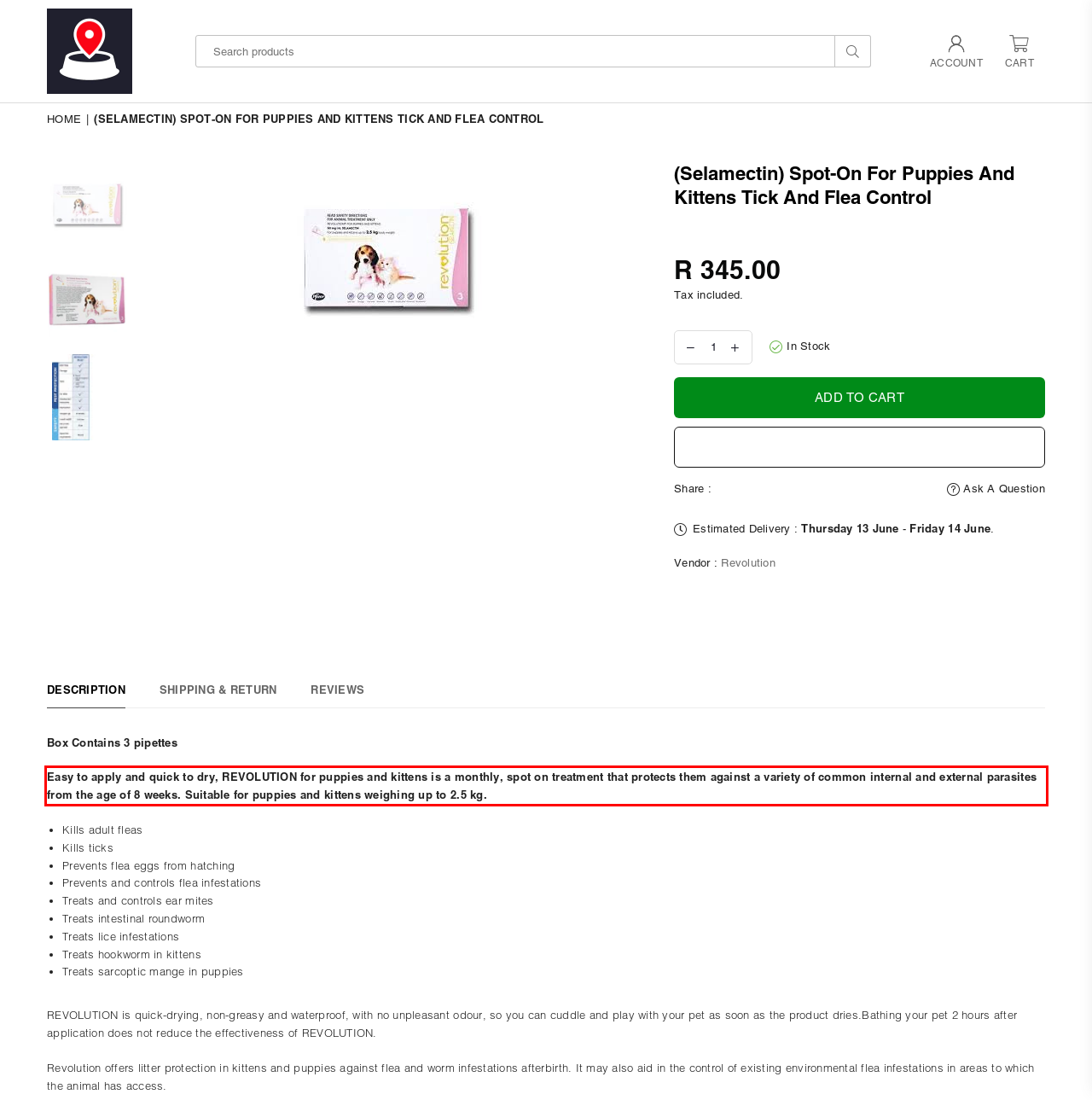Perform OCR on the text inside the red-bordered box in the provided screenshot and output the content.

Easy to apply and quick to dry, REVOLUTION for puppies and kittens is a monthly, spot on treatment that protects them against a variety of common internal and external parasites from the age of 8 weeks. Suitable for puppies and kittens weighing up to 2.5 kg.